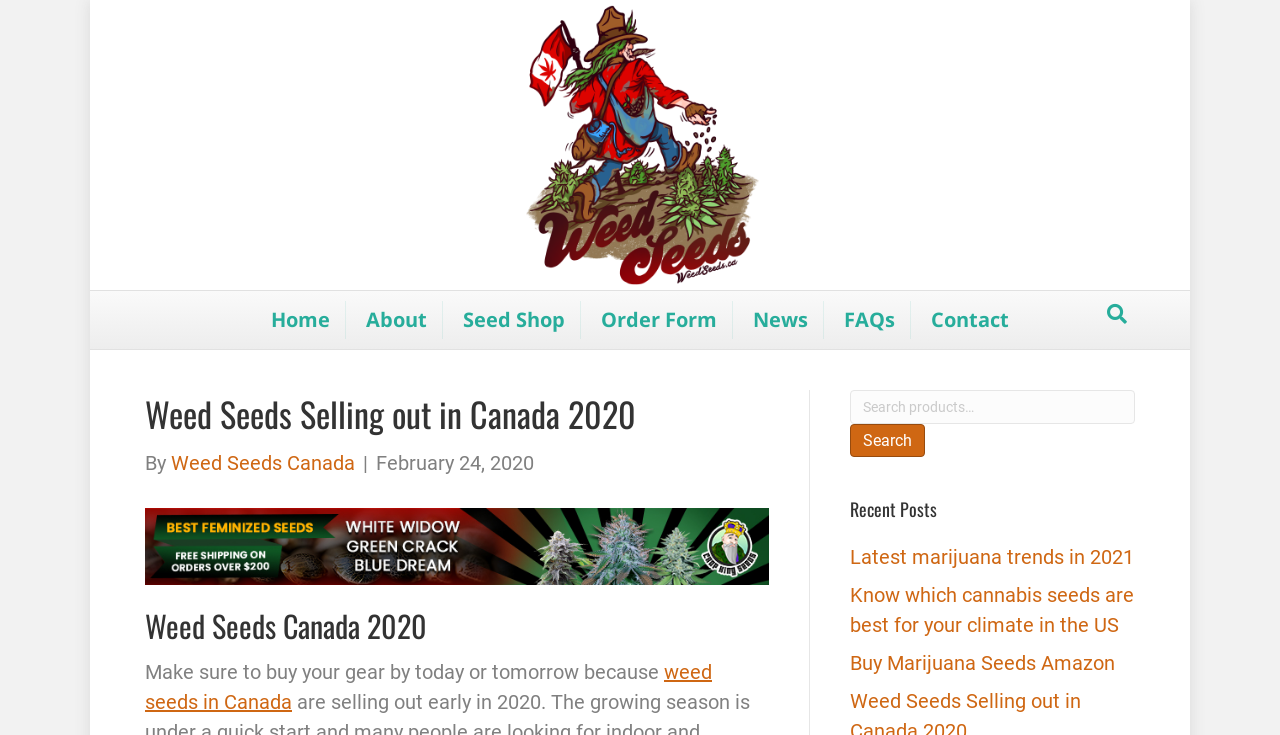Provide the bounding box coordinates of the UI element that matches the description: "News".

[0.577, 0.41, 0.644, 0.461]